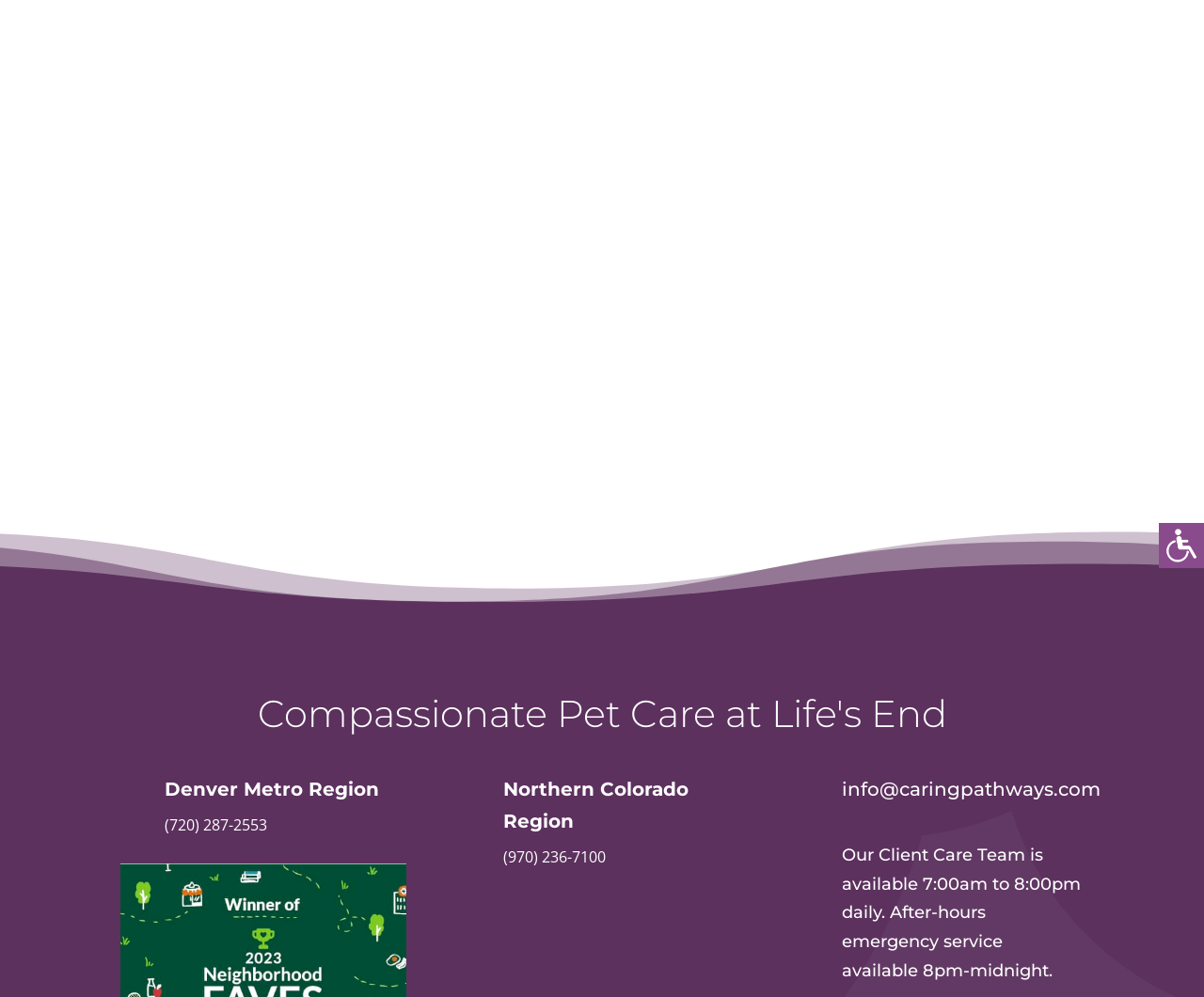Locate the bounding box of the UI element with the following description: "← Nadi".

[0.444, 0.349, 0.483, 0.371]